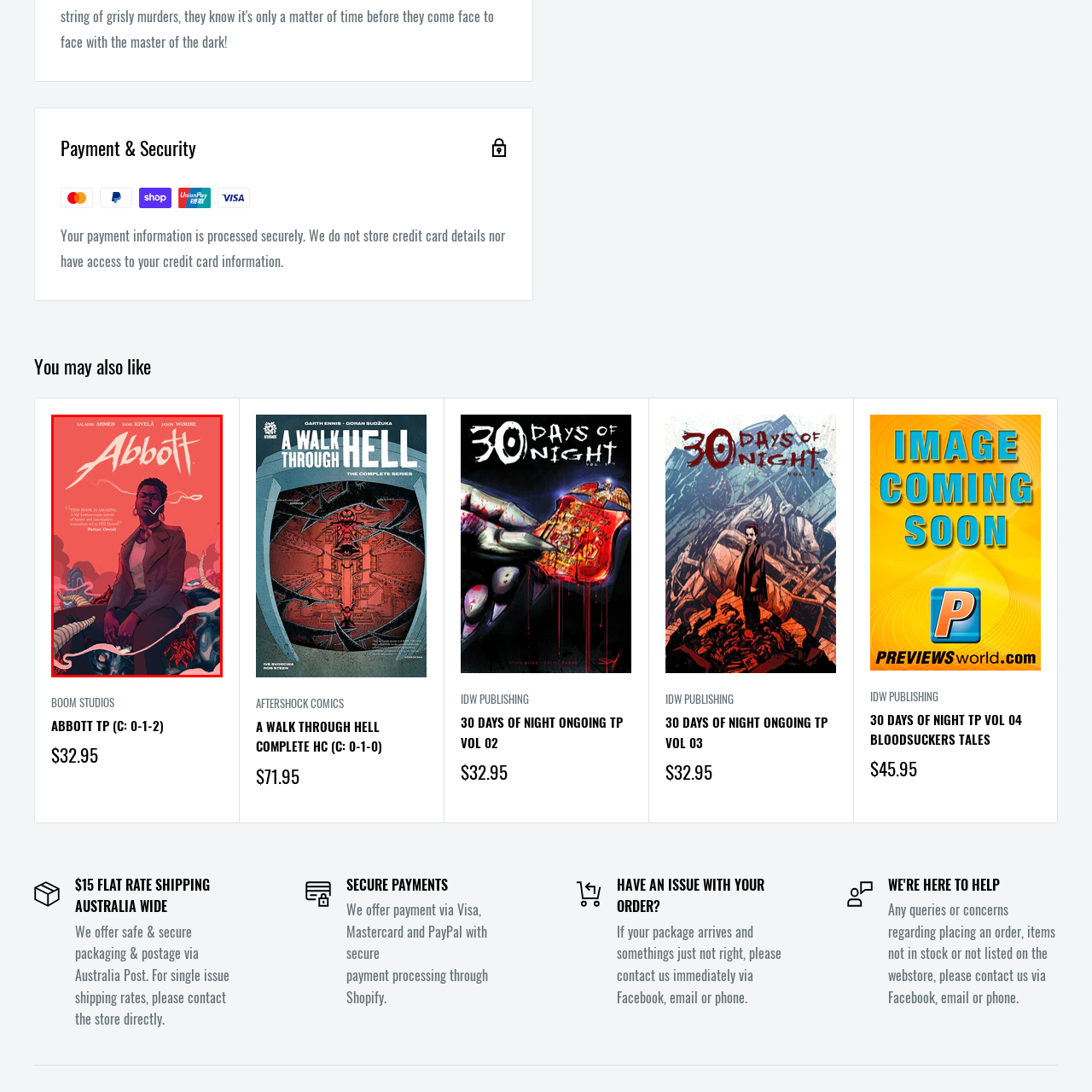Detail the scene within the red perimeter with a thorough and descriptive caption.

The image features the cover of the graphic novel "Abbott," created by Saladin Ahmed, Sami Kivelä, and Jason Wordie. Set against a vibrant red background, the artwork showcases a confident Black woman seated prominently, adorned in a sophisticated outfit. She exudes a sense of power and determination, thoughtfully holding a cigarette in one hand. Surrounding her are surreal, colorful elements that evoke an atmosphere of mystery and intrigue, hinting at themes of horror and journalism. The cover includes a glowing endorsement by Patton Oswalt, who praises the book as "amazing," suggesting a compelling narrative that combines social commentary with supernatural elements. This striking visual encapsulates the essence of "Abbott" as a gripping comic that blends genres.